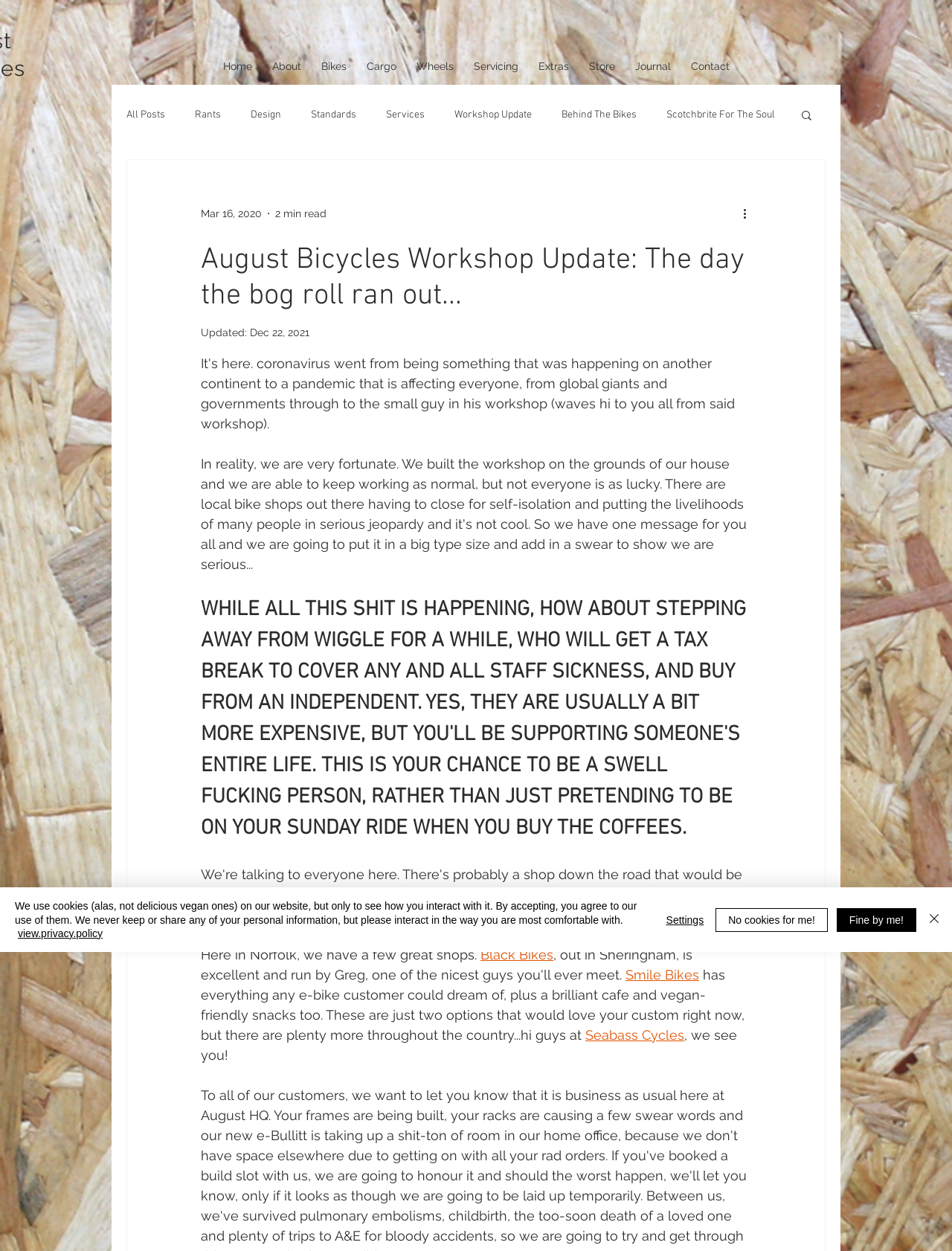Kindly respond to the following question with a single word or a brief phrase: 
What is the name of the cafe mentioned in the article?

Not specified